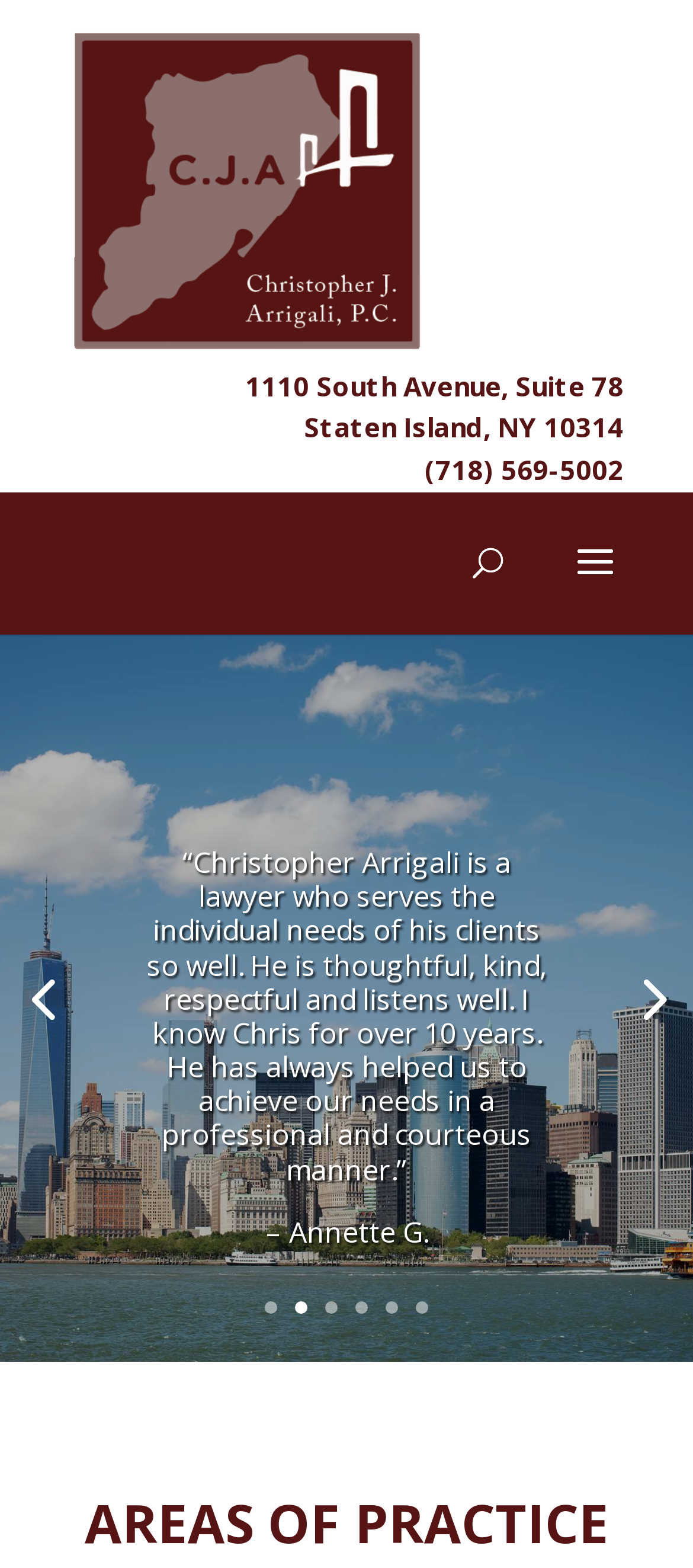What is the phone number of the law office?
Based on the visual, give a brief answer using one word or a short phrase.

(718) 569-5002